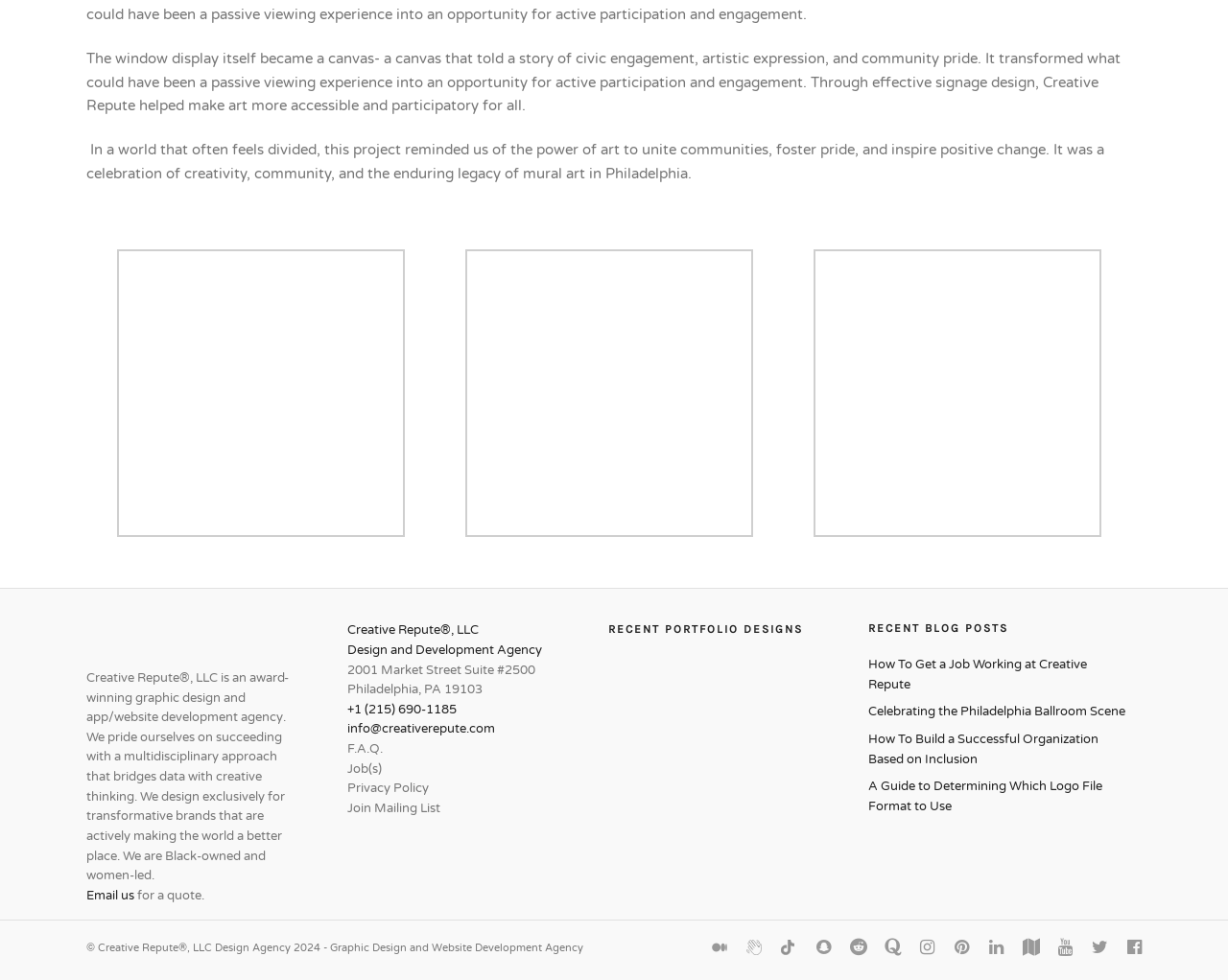Locate the bounding box of the UI element defined by this description: "alt="Signage Design"". The coordinates should be given as four float numbers between 0 and 1, formatted as [left, top, right, bottom].

[0.662, 0.534, 0.896, 0.552]